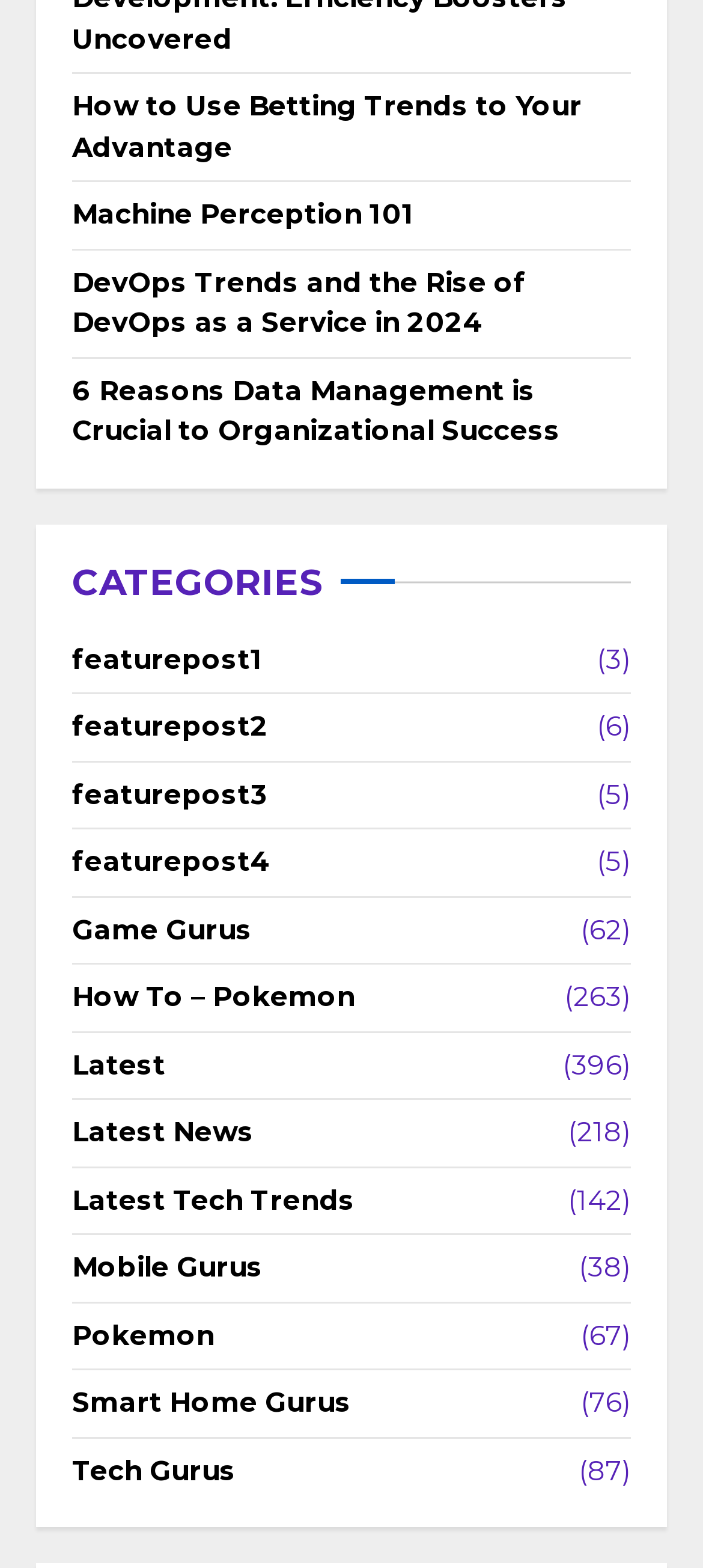How many posts are in the 'Pokemon' category?
Please craft a detailed and exhaustive response to the question.

I searched for the 'Pokemon' category on the webpage and found that it has 67 posts, as indicated by the number in parentheses next to the category name.